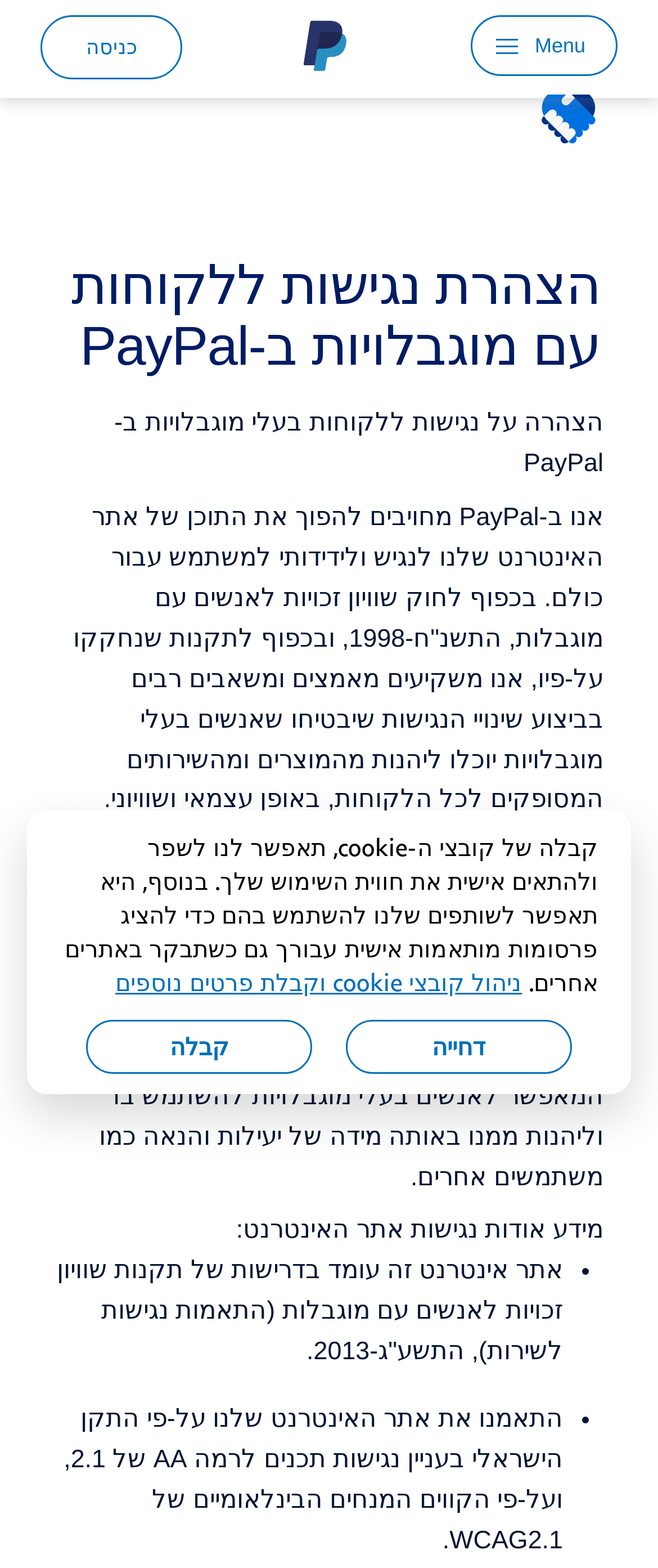Provide the text content of the webpage's main heading.

הצהרת נגישות ללקוחות עם מוגבלויות ב-PayPal